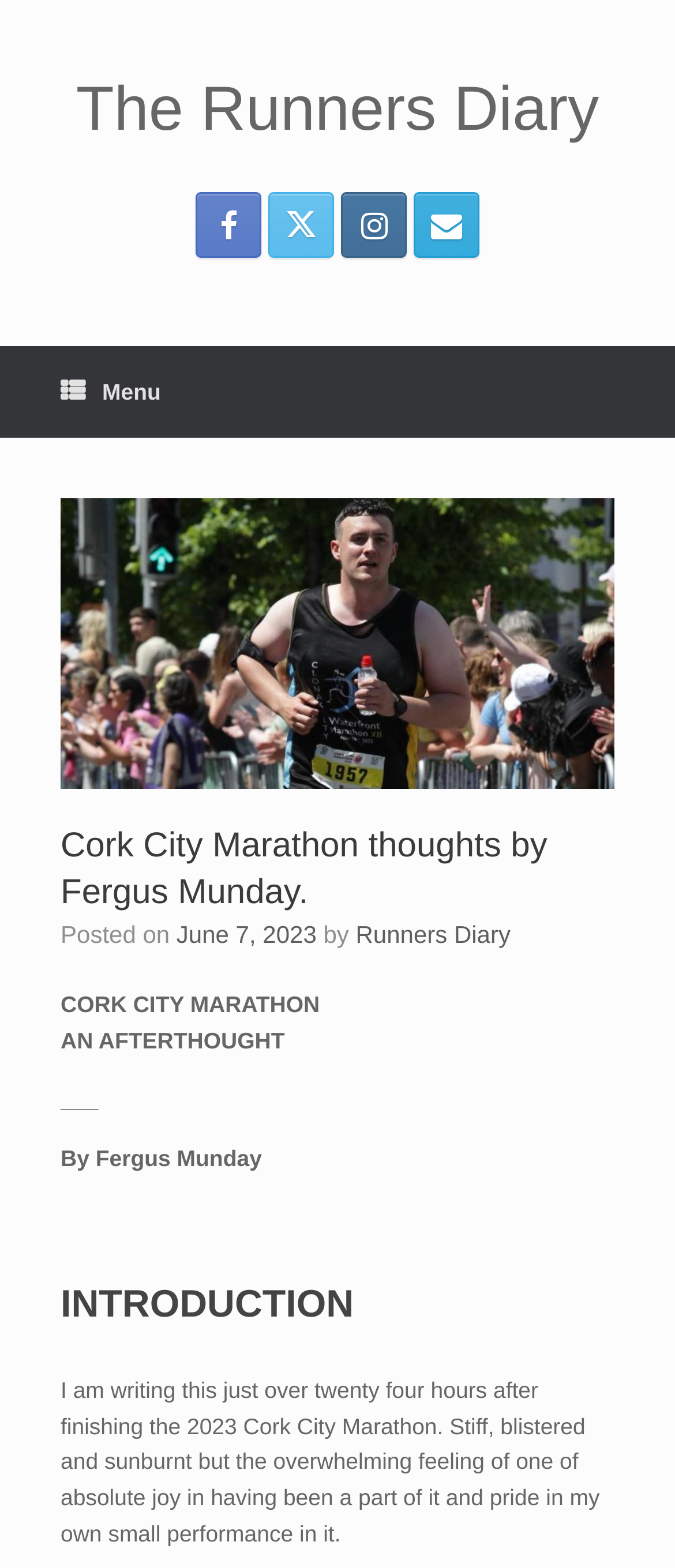Can you pinpoint the bounding box coordinates for the clickable element required for this instruction: "Go to the author's profile"? The coordinates should be four float numbers between 0 and 1, i.e., [left, top, right, bottom].

[0.527, 0.587, 0.756, 0.605]